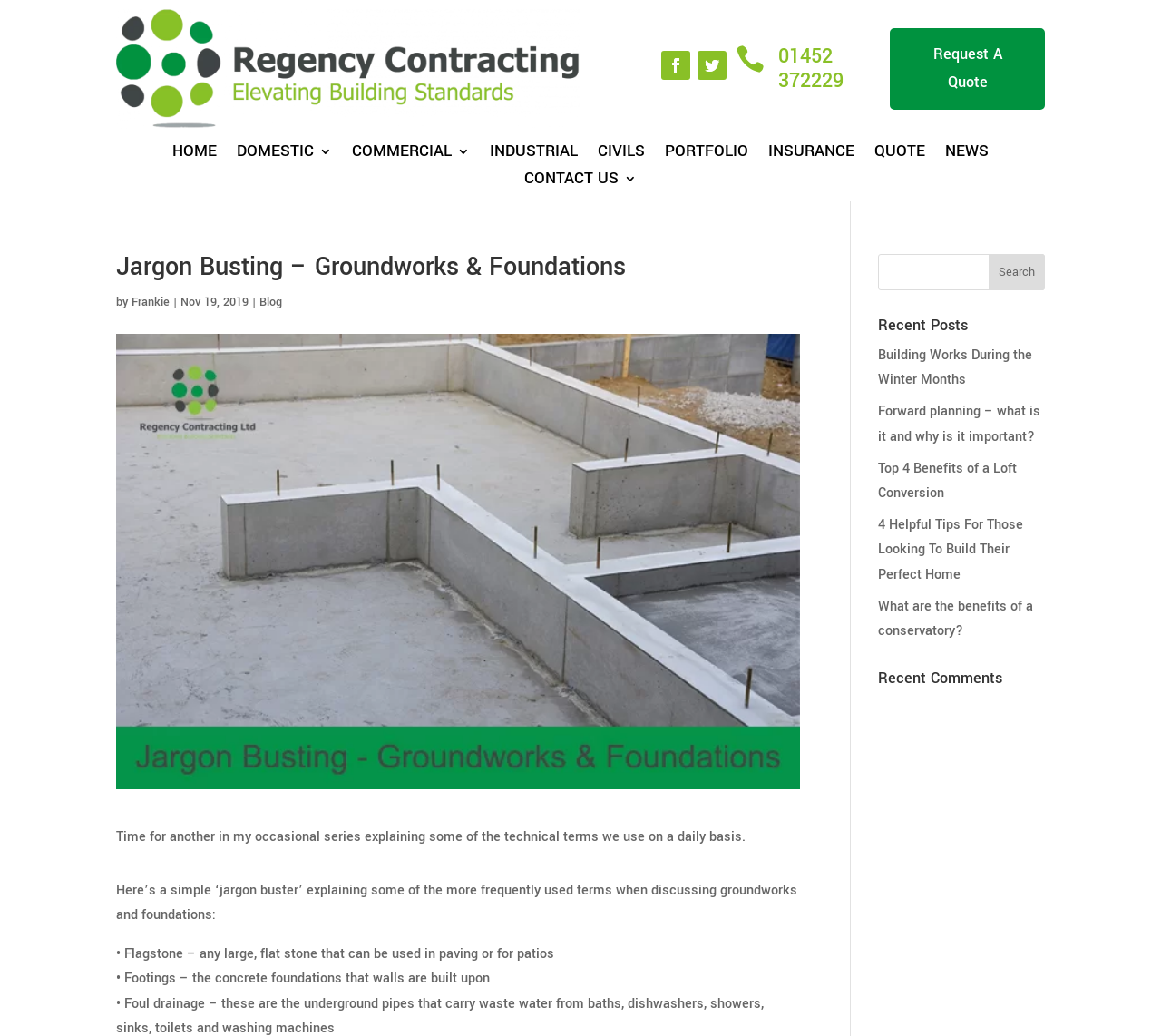Craft a detailed narrative of the webpage's structure and content.

This webpage is about a blog post titled "Jargon Busting – Groundworks & Foundations" by Frankie, dated November 19, 2019. The page has a header section with a logo and several links to different sections of the website, including "HOME", "DOMESTIC 3", "COMMERCIAL 3", "INDUSTRIAL", "CIVILS", "PORTFOLIO", "INSURANCE", "QUOTE", "NEWS", and "CONTACT US 3".

Below the header, there is a search bar with a textbox and a "Search" button. To the left of the search bar, there is a heading "Jargon Busting – Groundworks & Foundations" followed by a brief introduction to the blog post. The introduction is followed by a list of technical terms related to groundworks and foundations, including "Flagstone", "Footings", and others.

On the right side of the page, there are two sections: "Recent Posts" and "Recent Comments". The "Recent Posts" section lists five links to other blog posts, including "Building Works During the Winter Months", "Forward planning – what is it and why is it important?", and others. The "Recent Comments" section is empty.

There are also several links and buttons scattered throughout the page, including a "Request A Quote" button and a link to the author's profile. At the top of the page, there is a small image and a link with a social media icon.